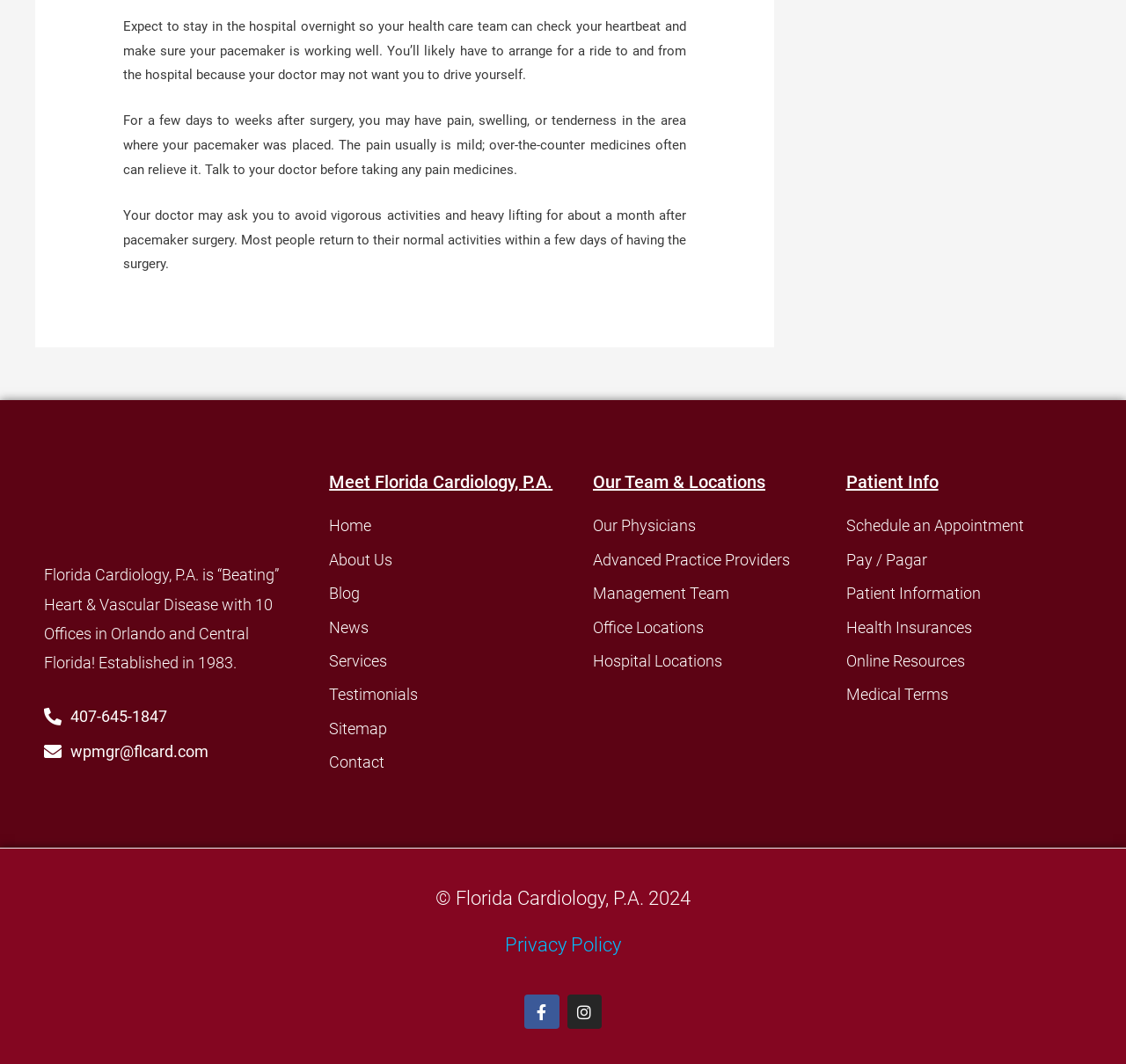Determine the bounding box coordinates of the element that should be clicked to execute the following command: "Visit the home page".

[0.292, 0.48, 0.511, 0.508]